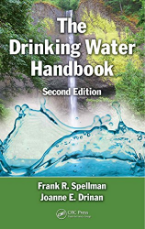What is the focus of the book?
Using the image, respond with a single word or phrase.

Ensuring safe drinking water